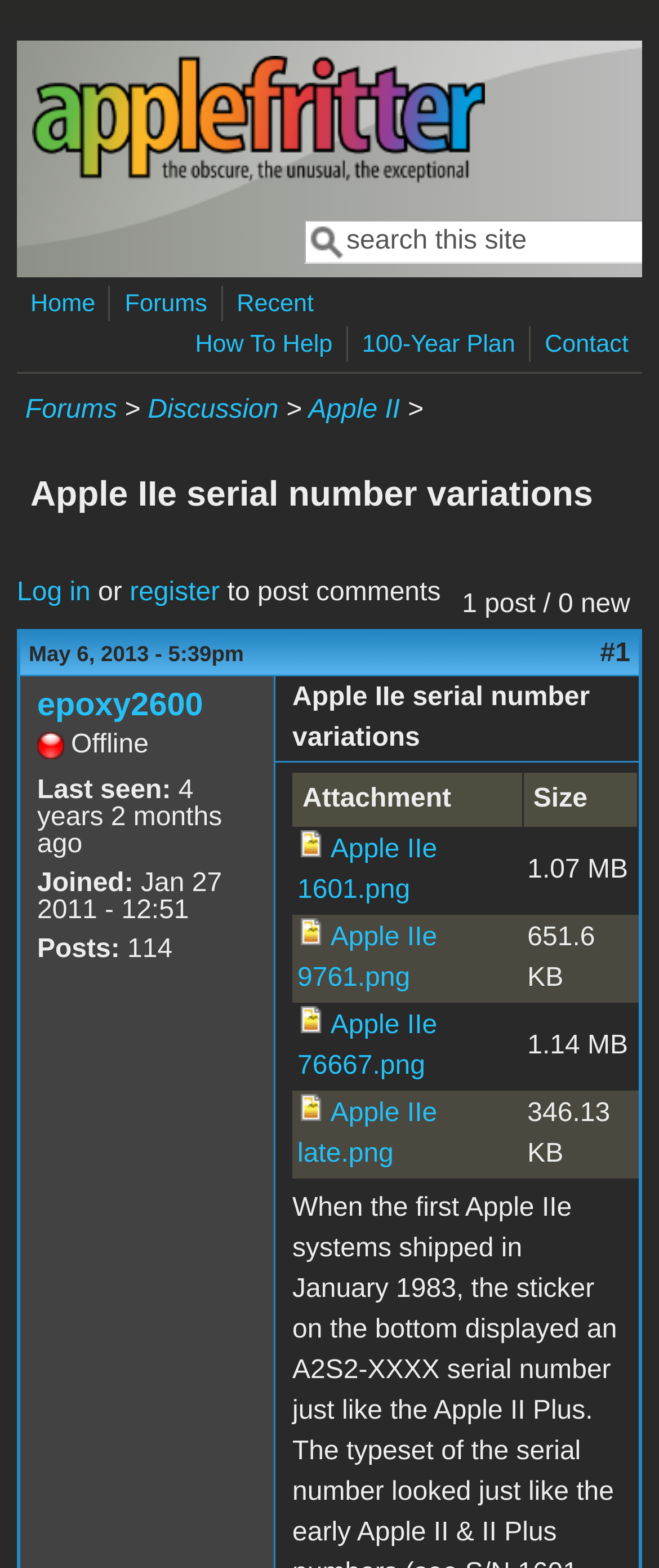Extract the primary heading text from the webpage.

Apple IIe serial number variations